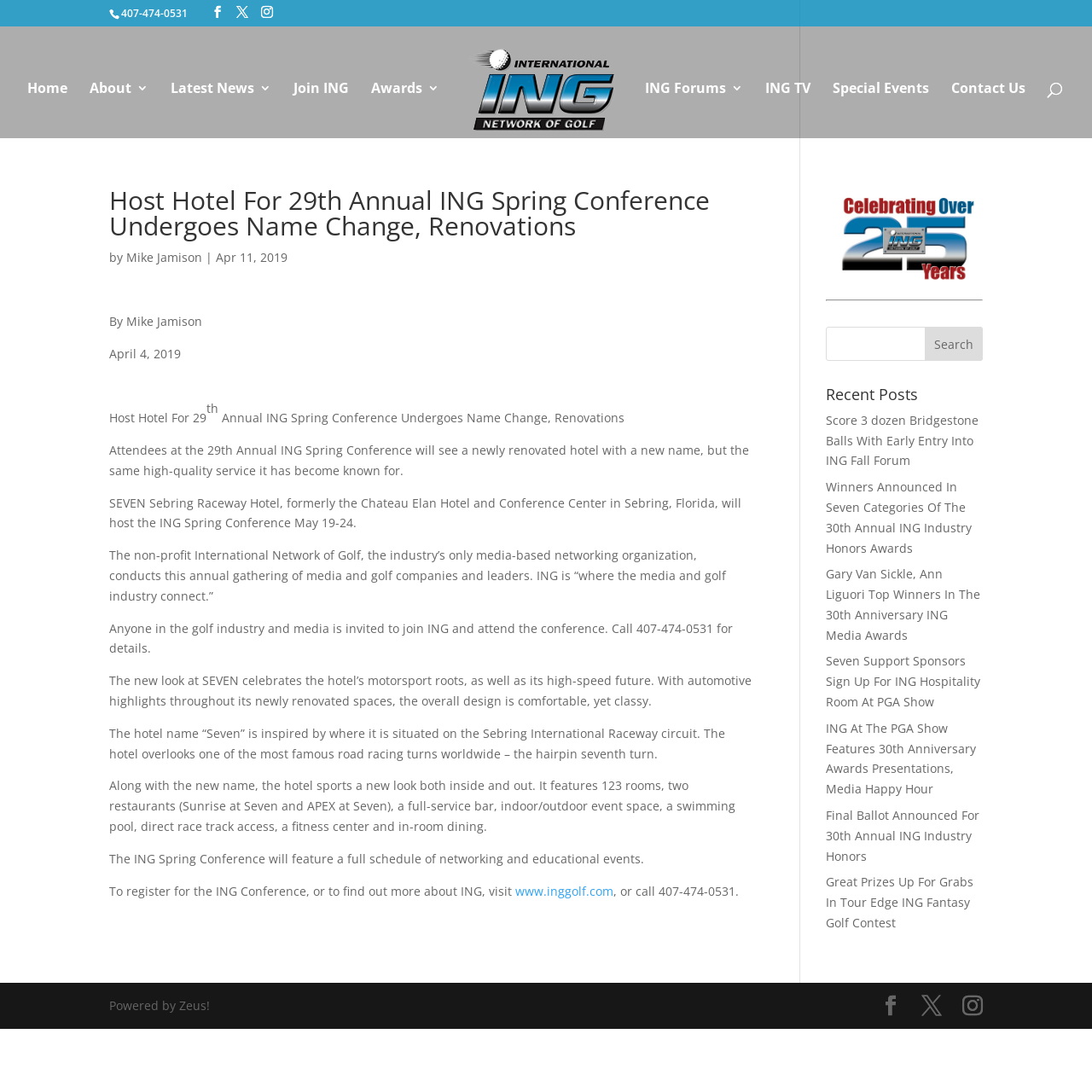Please give the bounding box coordinates of the area that should be clicked to fulfill the following instruction: "Read latest news". The coordinates should be in the format of four float numbers from 0 to 1, i.e., [left, top, right, bottom].

[0.156, 0.075, 0.248, 0.127]